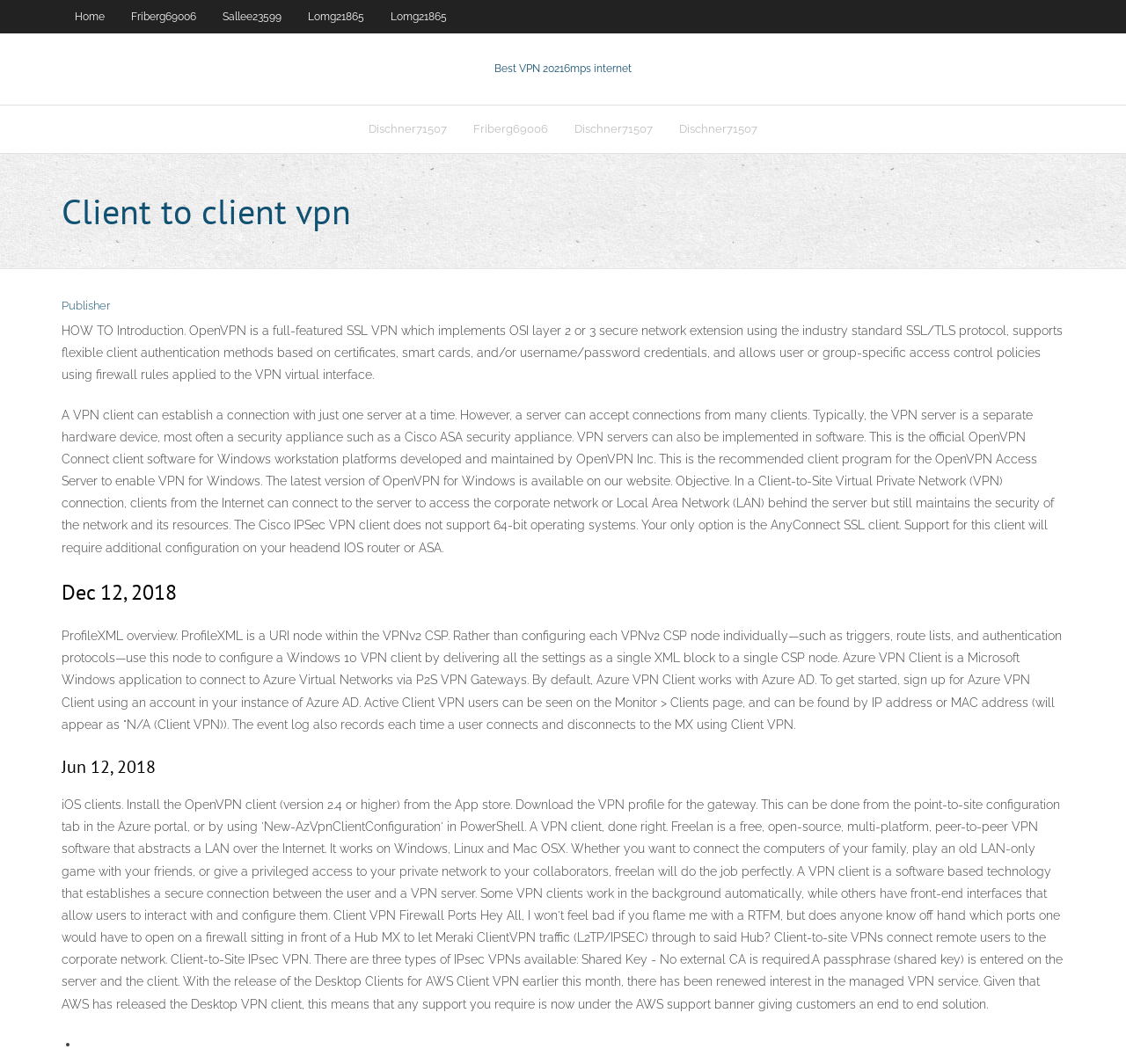Specify the bounding box coordinates for the region that must be clicked to perform the given instruction: "Click on Client to client vpn".

[0.055, 0.173, 0.945, 0.223]